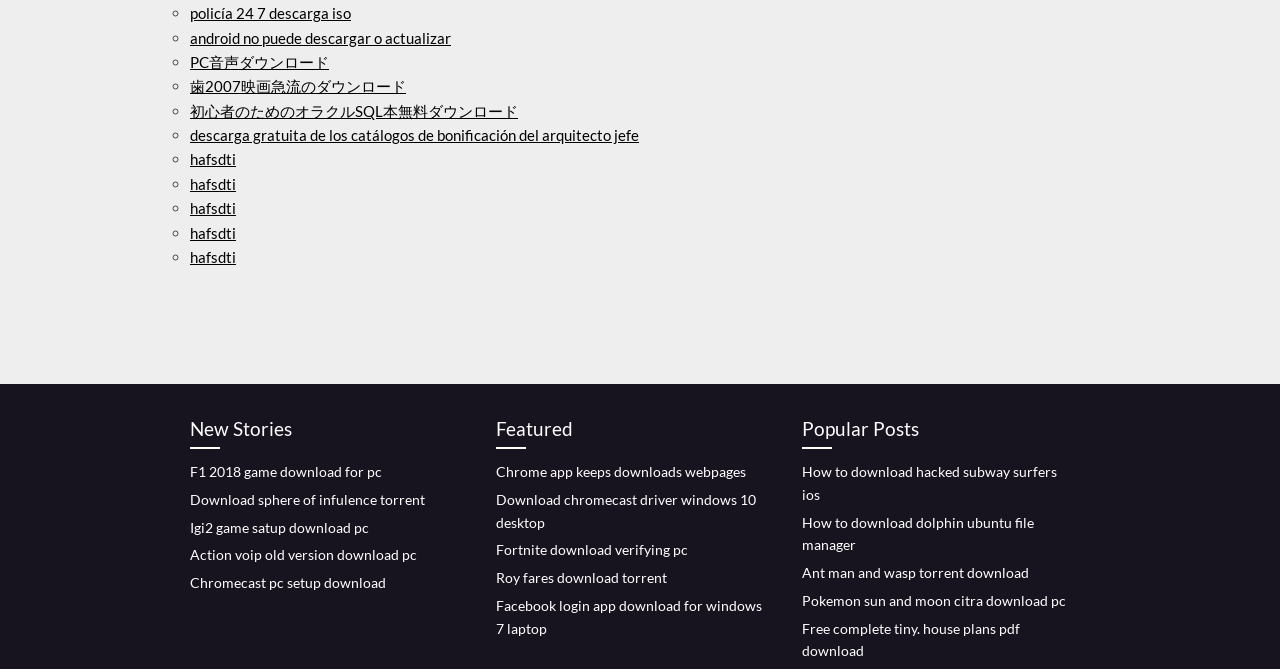For the following element description, predict the bounding box coordinates in the format (top-left x, top-left y, bottom-right x, bottom-right y). All values should be floating point numbers between 0 and 1. Description: hafsdti

[0.148, 0.261, 0.184, 0.288]